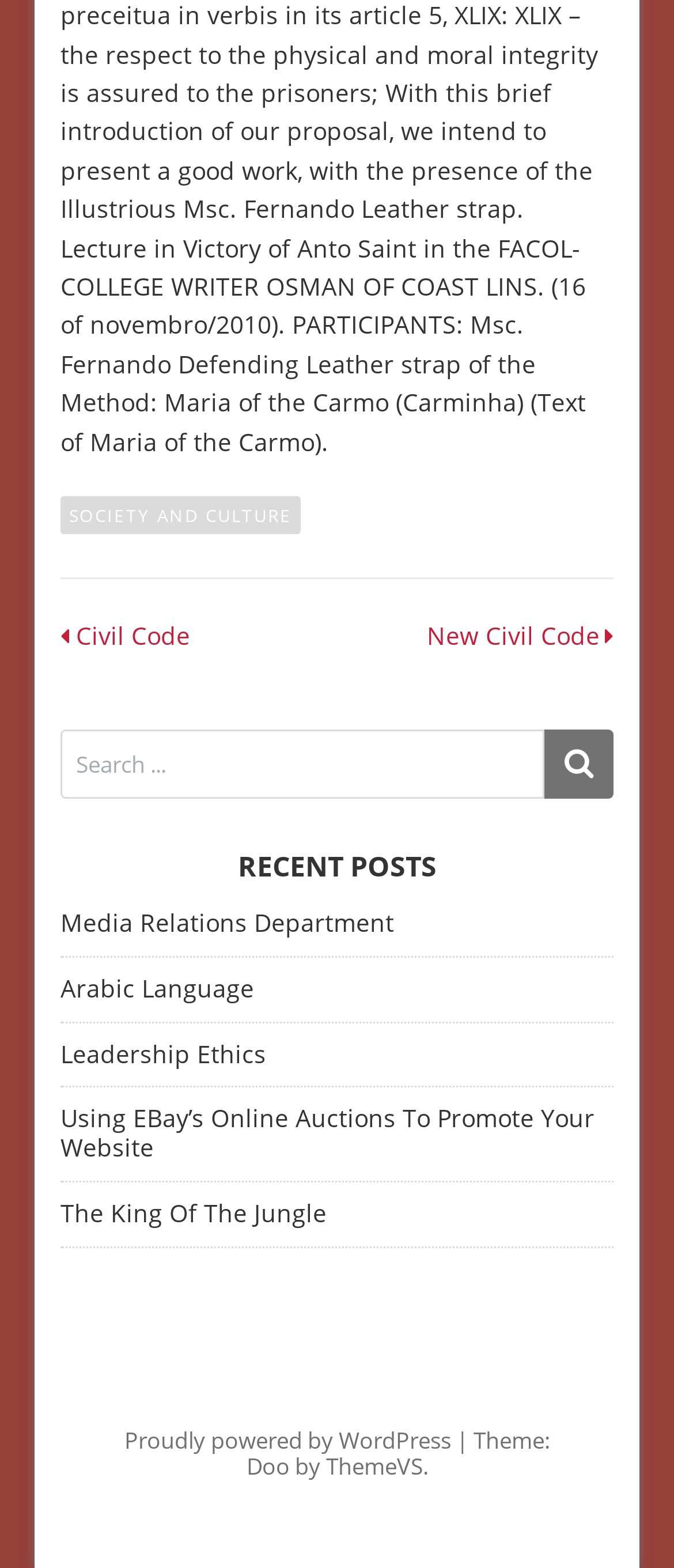How many recent posts are listed on the webpage?
Based on the visual information, provide a detailed and comprehensive answer.

The webpage has a section titled 'RECENT POSTS' which lists five links: 'Media Relations Department', 'Arabic Language', 'Leadership Ethics', 'Using EBay’s Online Auctions To Promote Your Website', and 'The King Of The Jungle'.